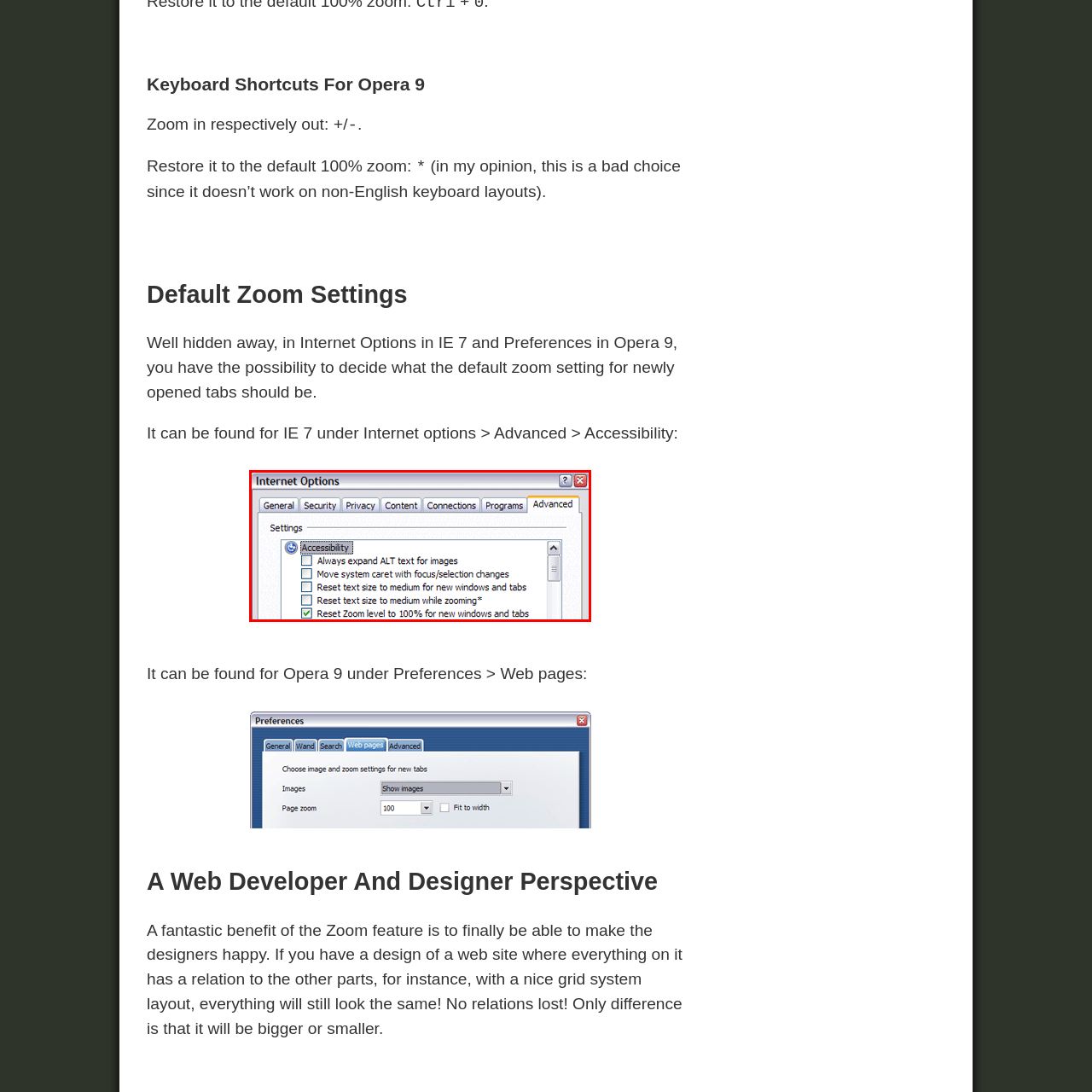What is the purpose of expanding ALT text for images? Please look at the image within the red bounding box and provide a one-word or short-phrase answer based on what you see.

Enhance user experience